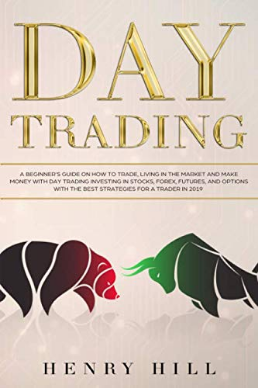Generate a comprehensive caption that describes the image.

The image displays the cover of the book titled "Day Trading" by Henry Hill. The cover features striking graphics of a bullish (green) and a bearish (red) figure, symbolizing the contrasting market trends in trading. The title "DAY TRADING" is prominently displayed at the top in an elegant, gold font, emphasizing the focus of the book. Below the title, a subtitle reads: "A Beginner's Guide on How to Trade, Living in the Market and Make Money with Day Trading Investing in Stocks, Forex, Futures, and Options with the Best Strategies for a Trader in 2019." The author's name, Henry Hill, is positioned at the bottom, completing a design that conveys both professionalism and accessibility for novice traders looking to enhance their trading skills.